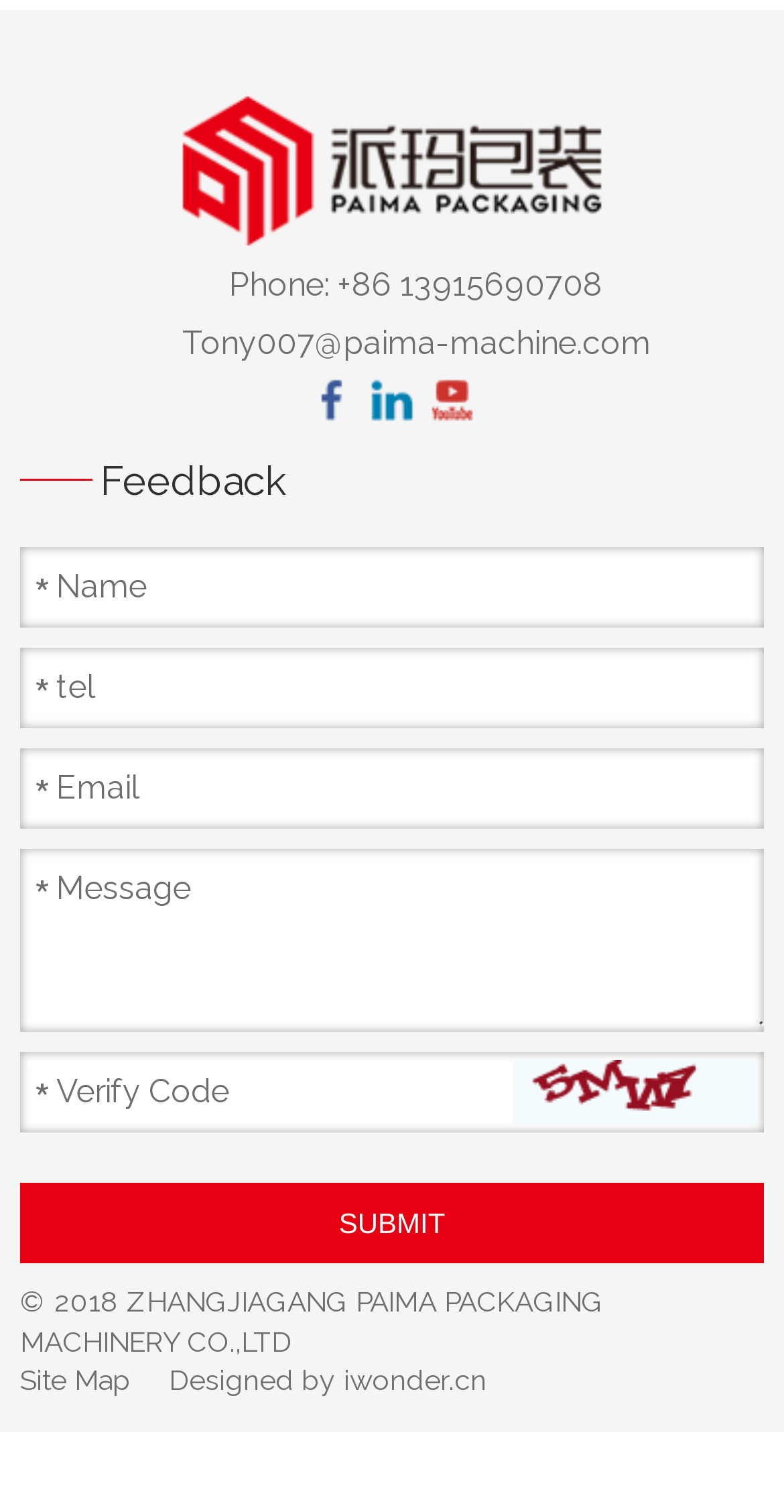What is the purpose of the form on the webpage?
Based on the image, answer the question in a detailed manner.

The form on the webpage is for providing feedback, as indicated by the heading 'Feedback' above the form. It consists of fields for name, tel, email, message, and verify code, and a submit button.